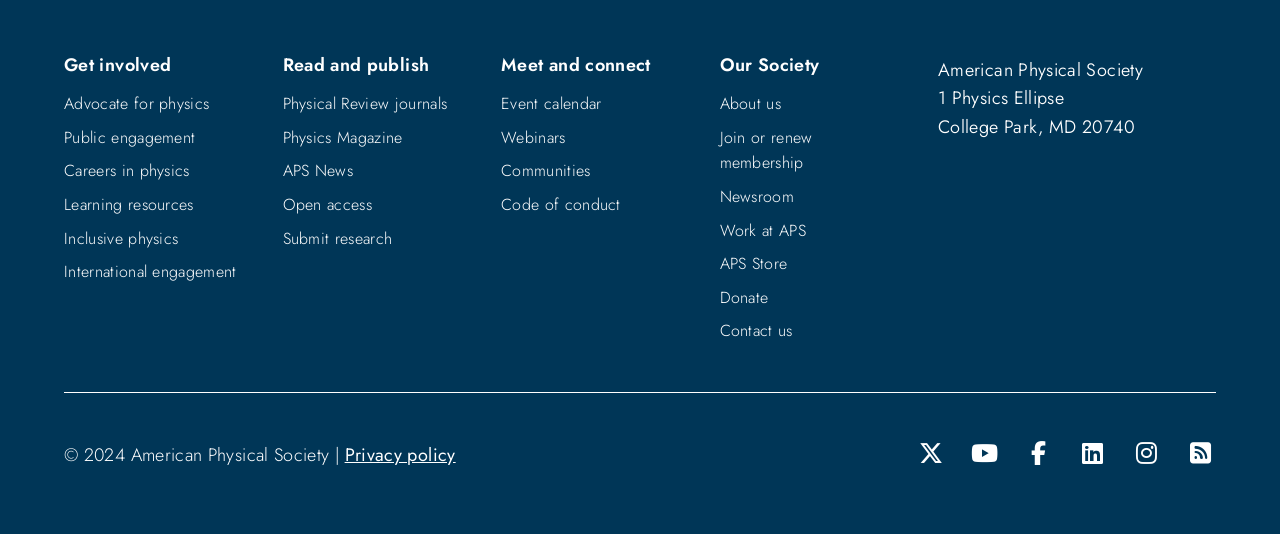Refer to the image and offer a detailed explanation in response to the question: How can one contact the organization?

The webpage provides a link 'Contact us' under the 'Our Society' section, which can be used to contact the organization.